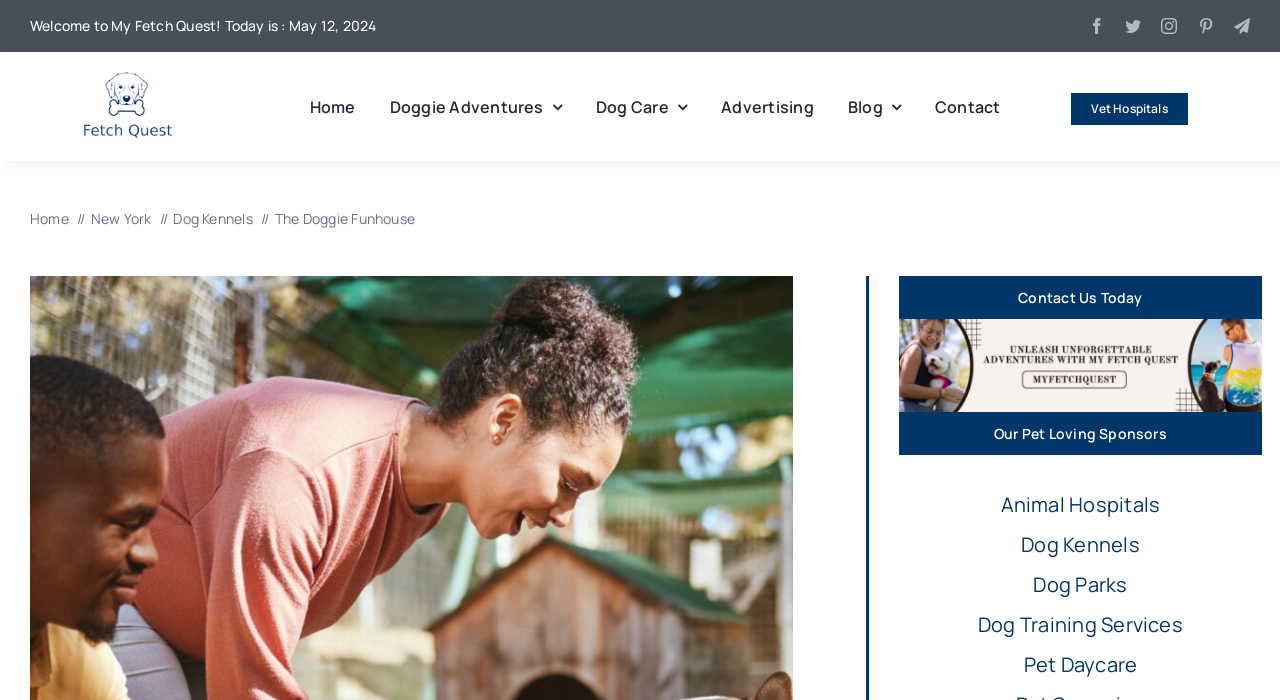Find the bounding box coordinates of the element you need to click on to perform this action: 'Contact Us Today'. The coordinates should be represented by four float values between 0 and 1, in the format [left, top, right, bottom].

[0.796, 0.411, 0.893, 0.438]